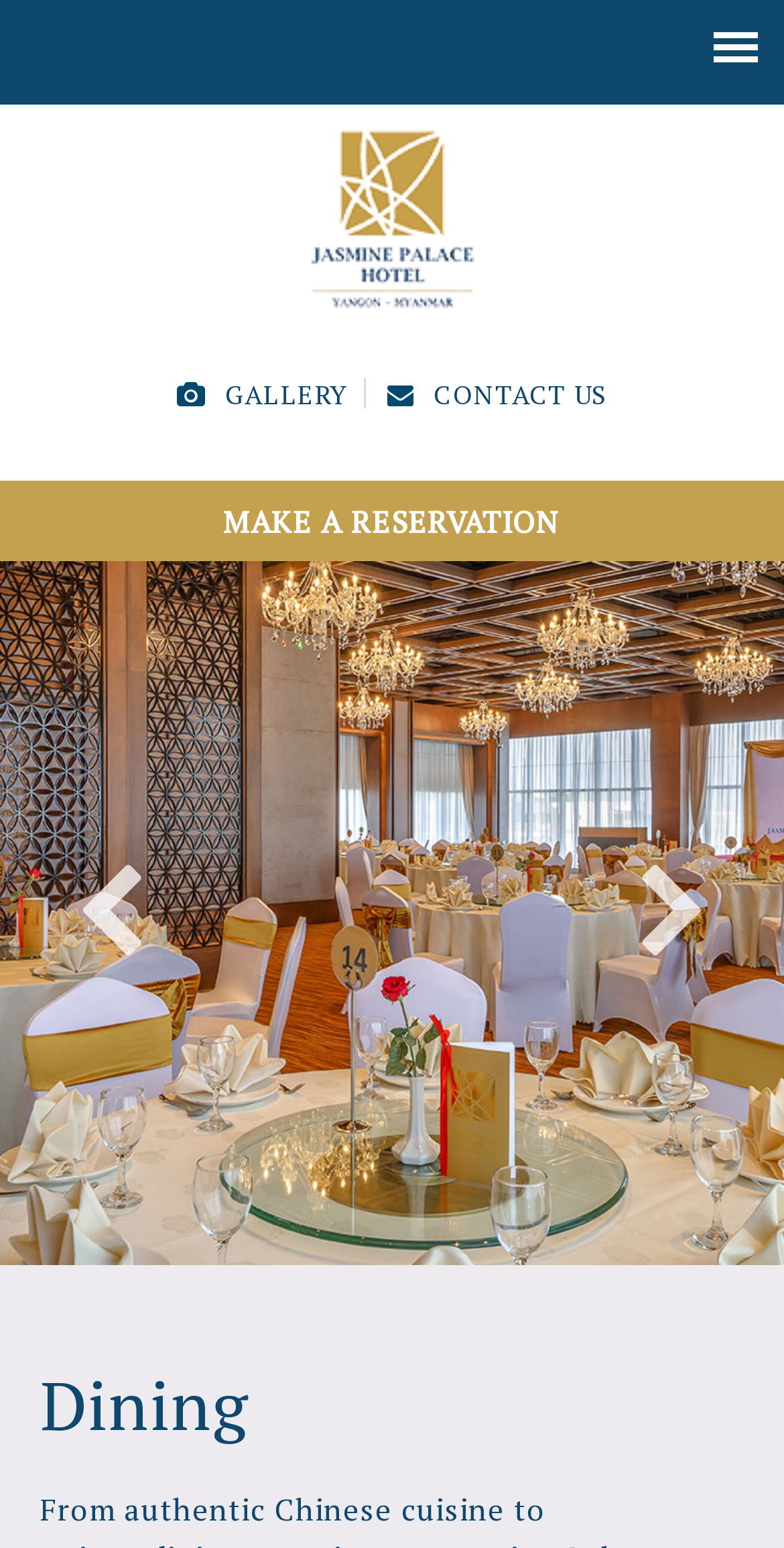Kindly respond to the following question with a single word or a brief phrase: 
How many links are there in the top section?

3